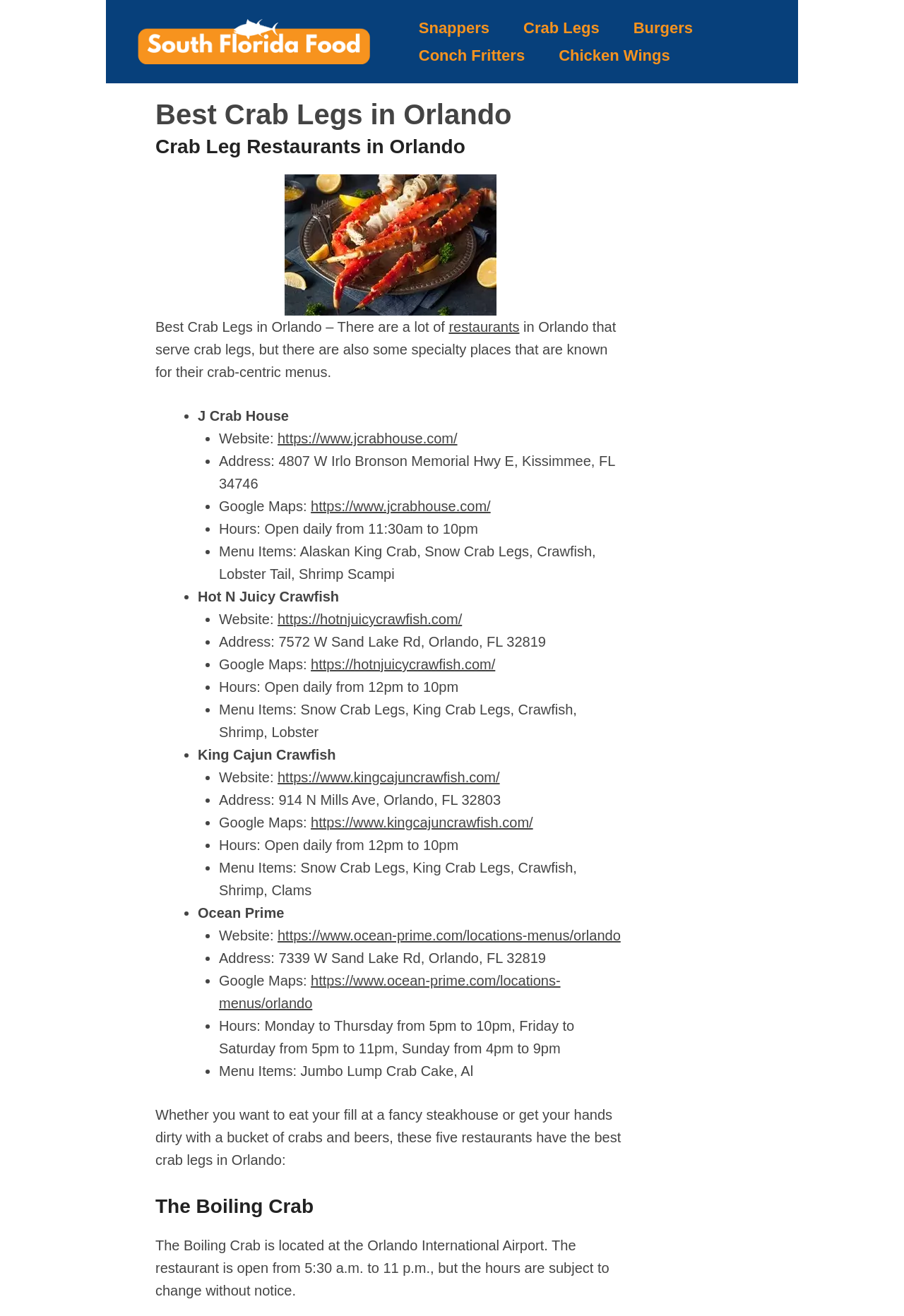How many restaurants are listed on this webpage?
Look at the image and respond with a one-word or short phrase answer.

5